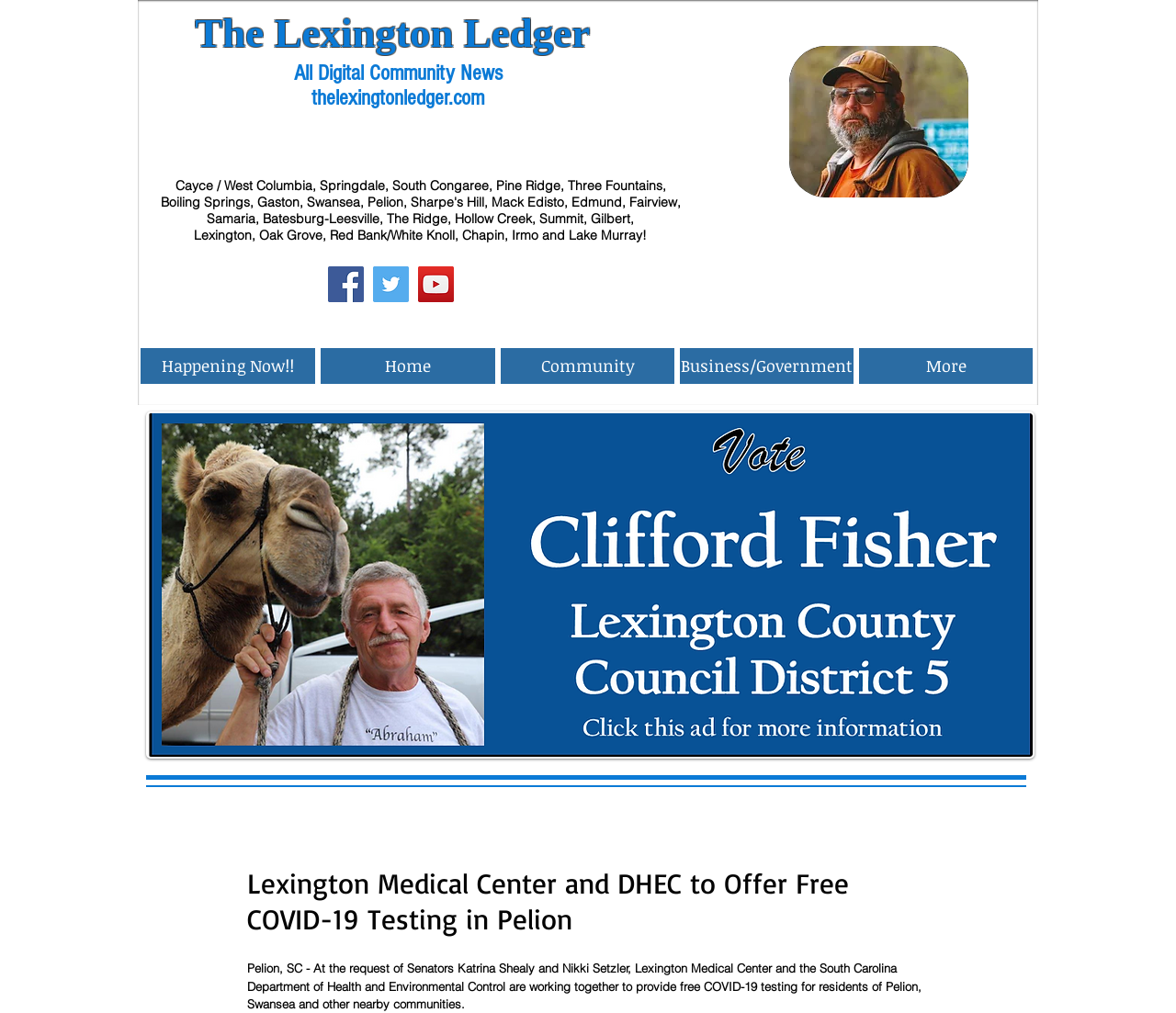Create a detailed summary of the webpage's content and design.

The webpage appears to be a news article from the Lexington Ledger, a digital community news website. At the top, there is a heading that reads "All Digital Community News" followed by the website's name "thelexingtonledger.com". Below this, there are two lines of text listing various locations, including Cayce, West Columbia, Springdale, and others.

To the right of these locations, there is a social bar with three social media icons: Facebook, Twitter, and YouTube. Each icon is a clickable link.

Below the social bar, there is a navigation menu labeled "Site" with several links, including "Happening Now!!", "Home", "Community", "Business/Government", and "More". 

The main content of the webpage is an article about Lexington Medical Center and the South Carolina Department of Health and Environmental Control offering free COVID-19 testing in Pelion. The article's title is "Lexington Medical Center and DHEC to Offer Free COVID-19 Testing in Pelion". The article's text is located below the title, and it describes the details of the free testing, including the request from Senators Katrina Shealy and Nikki Setzler.

Above the article, there is a large image that spans most of the width of the page. The image is not described, but it may be related to the article's content.